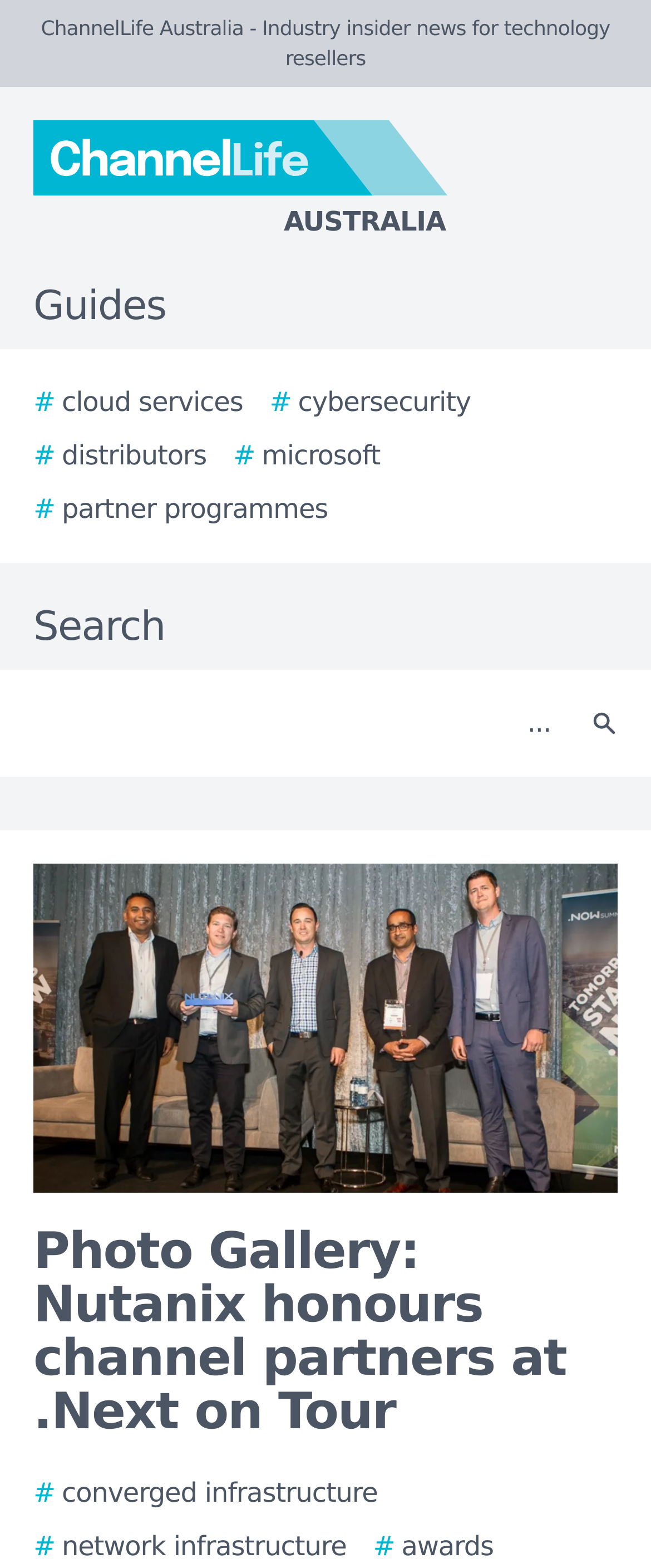Using the description: "June 12, 2024", determine the UI element's bounding box coordinates. Ensure the coordinates are in the format of four float numbers between 0 and 1, i.e., [left, top, right, bottom].

None